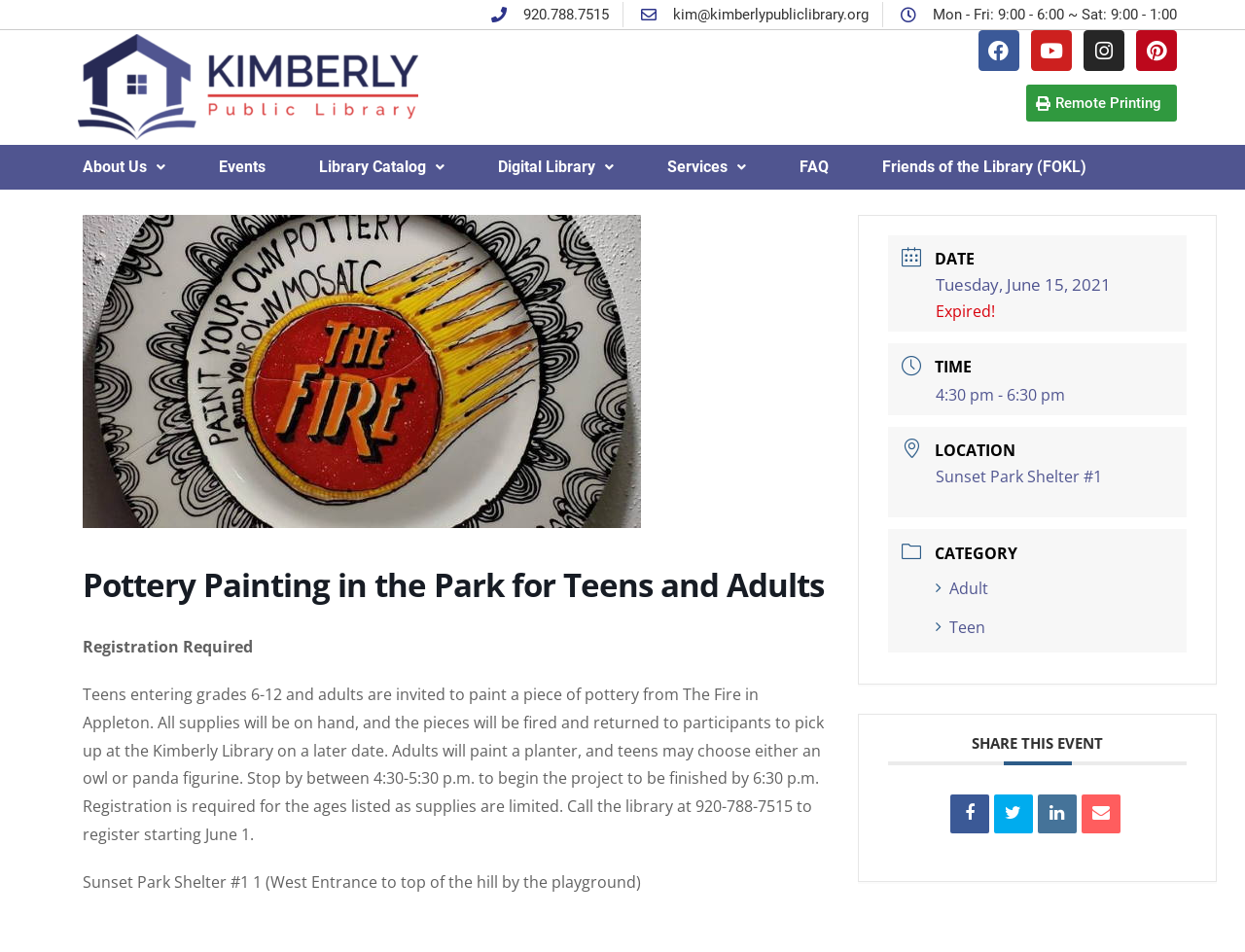Using floating point numbers between 0 and 1, provide the bounding box coordinates in the format (top-left x, top-left y, bottom-right x, bottom-right y). Locate the UI element described here: Library Catalog

[0.245, 0.152, 0.369, 0.199]